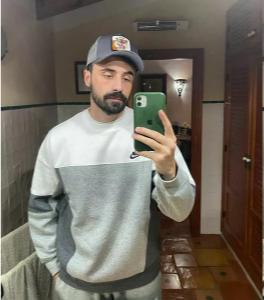What is the setting of the image?
Based on the image, respond with a single word or phrase.

A bathroom